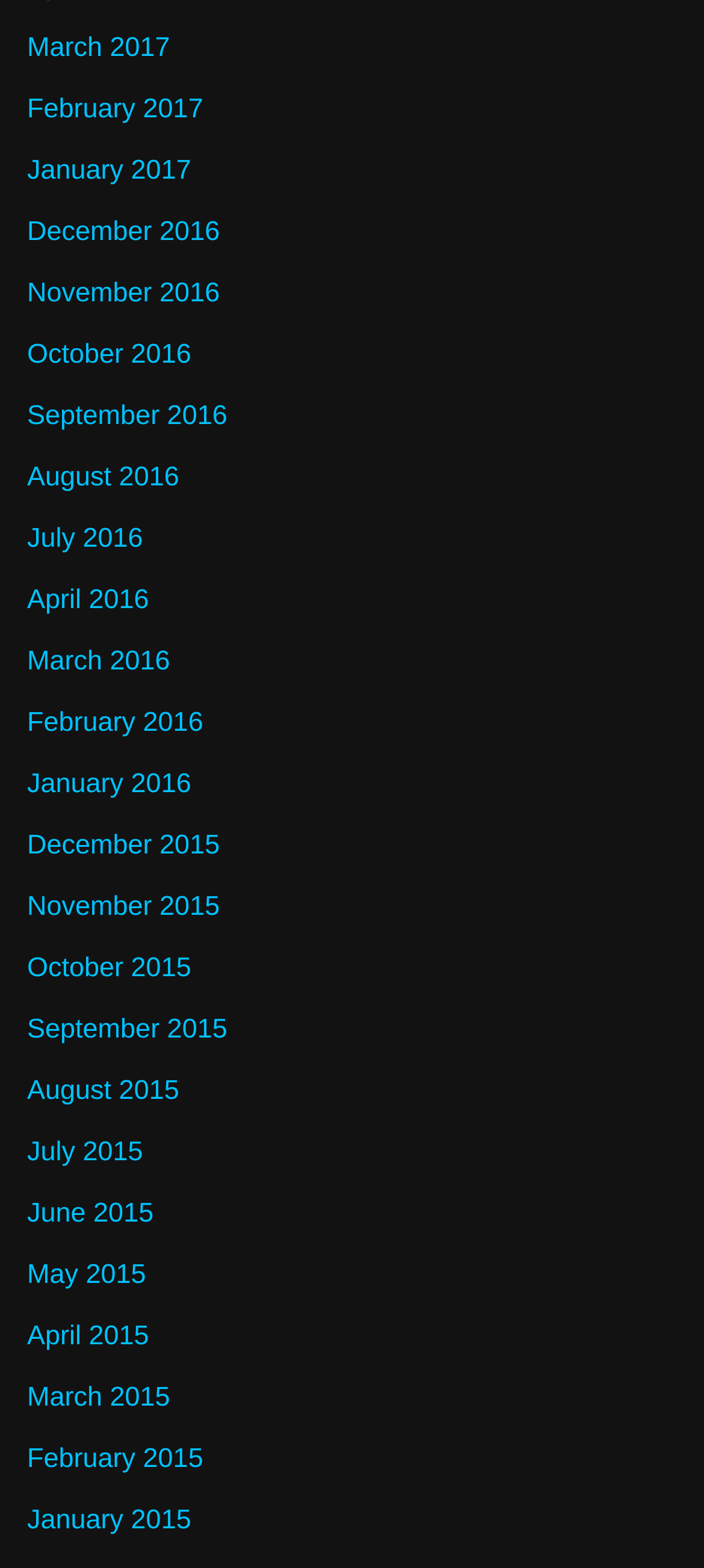Please specify the bounding box coordinates of the area that should be clicked to accomplish the following instruction: "view August 2016". The coordinates should consist of four float numbers between 0 and 1, i.e., [left, top, right, bottom].

[0.038, 0.295, 0.254, 0.314]